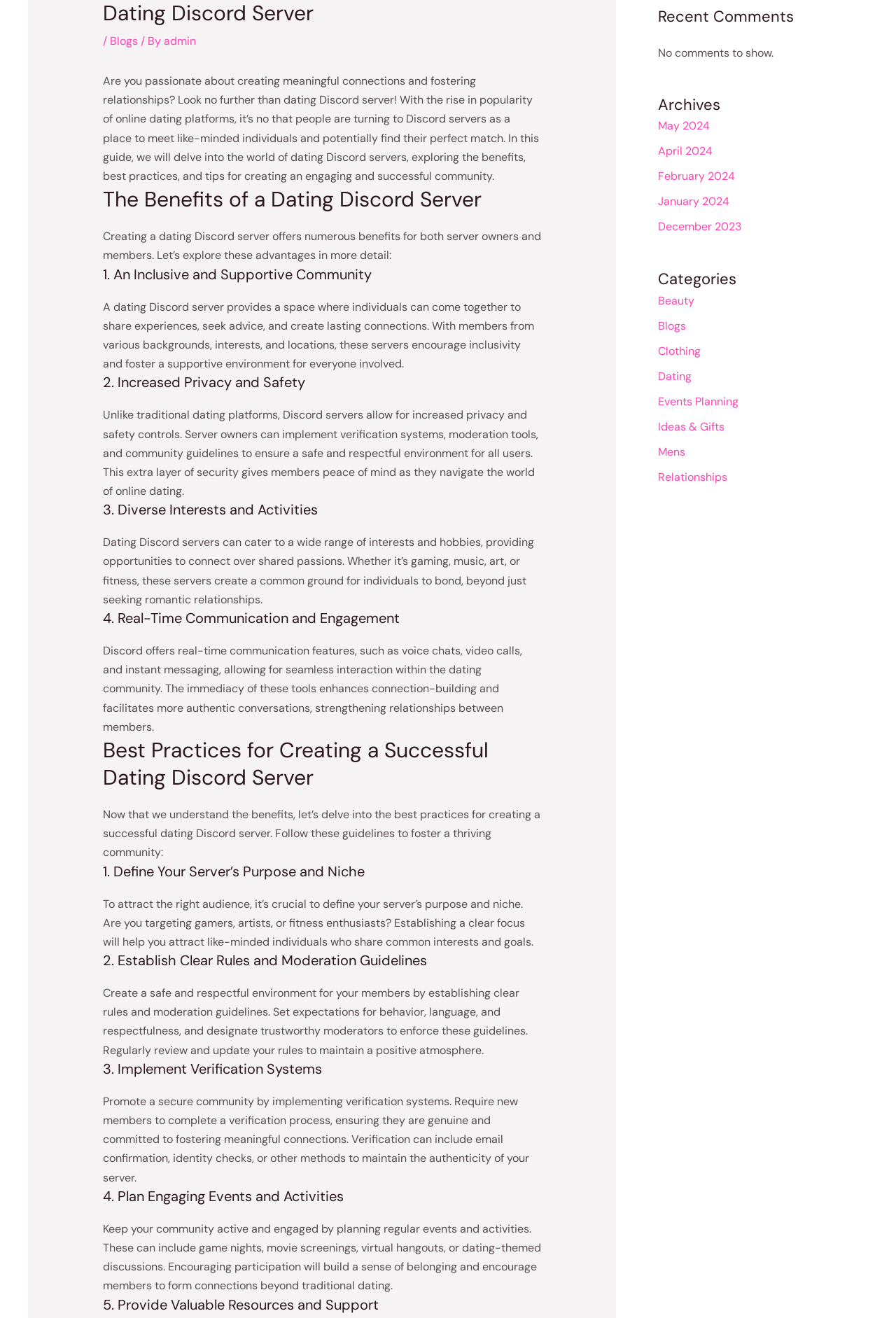Please specify the bounding box coordinates in the format (top-left x, top-left y, bottom-right x, bottom-right y), with values ranging from 0 to 1. Identify the bounding box for the UI component described as follows: Blogs

[0.122, 0.025, 0.154, 0.037]